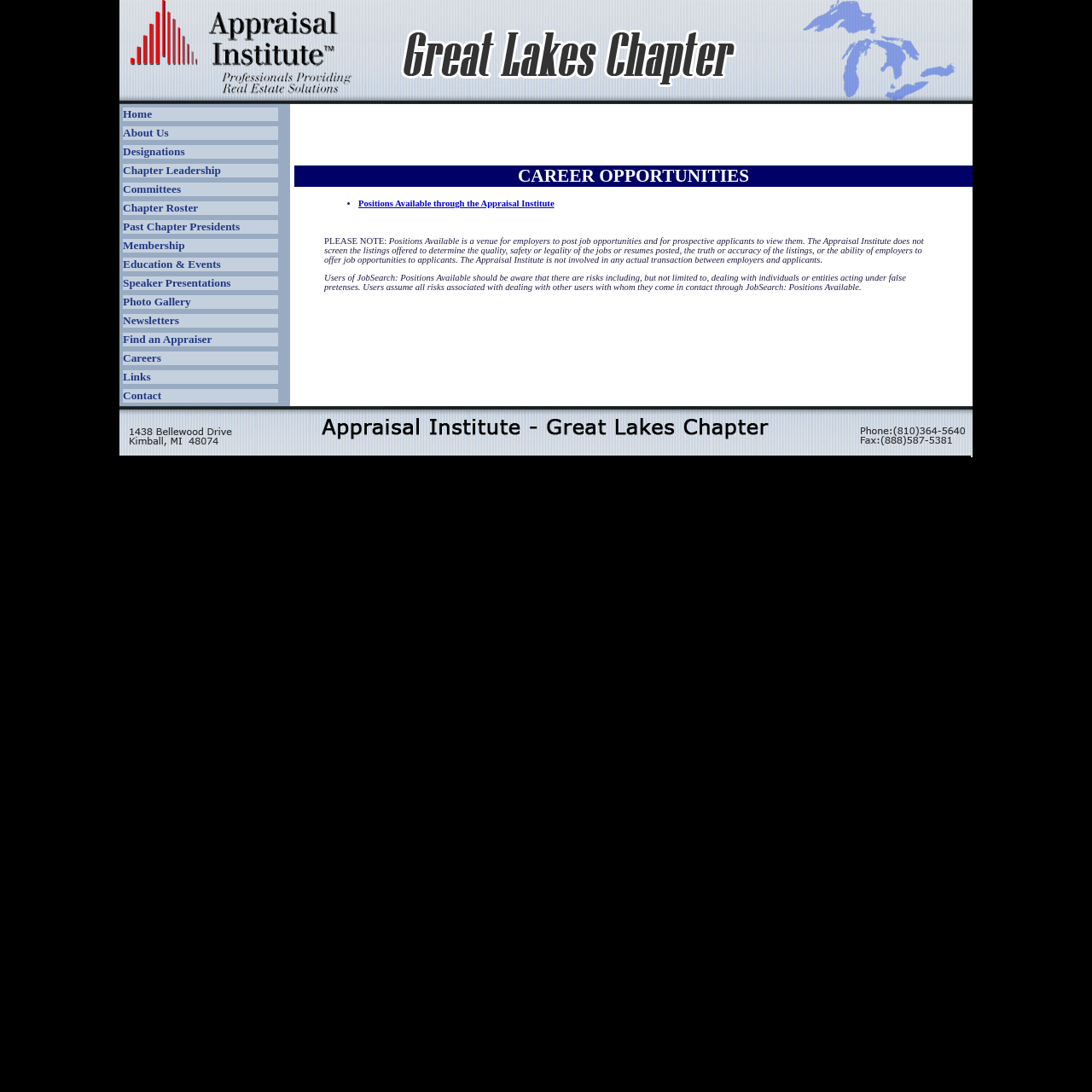Look at the image and write a detailed answer to the question: 
What is the warning to users of JobSearch: Positions Available?

The webpage warns users of JobSearch: Positions Available that there are risks associated with dealing with other users, including individuals or entities acting under false pretenses.